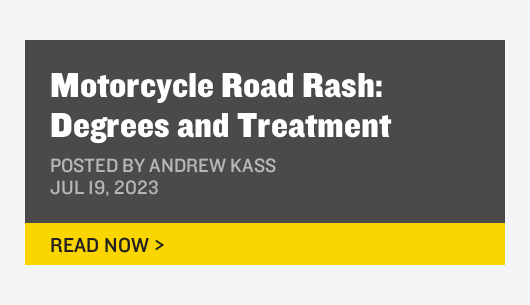Answer the following inquiry with a single word or phrase:
What is the color of the call-to-action button?

Yellow